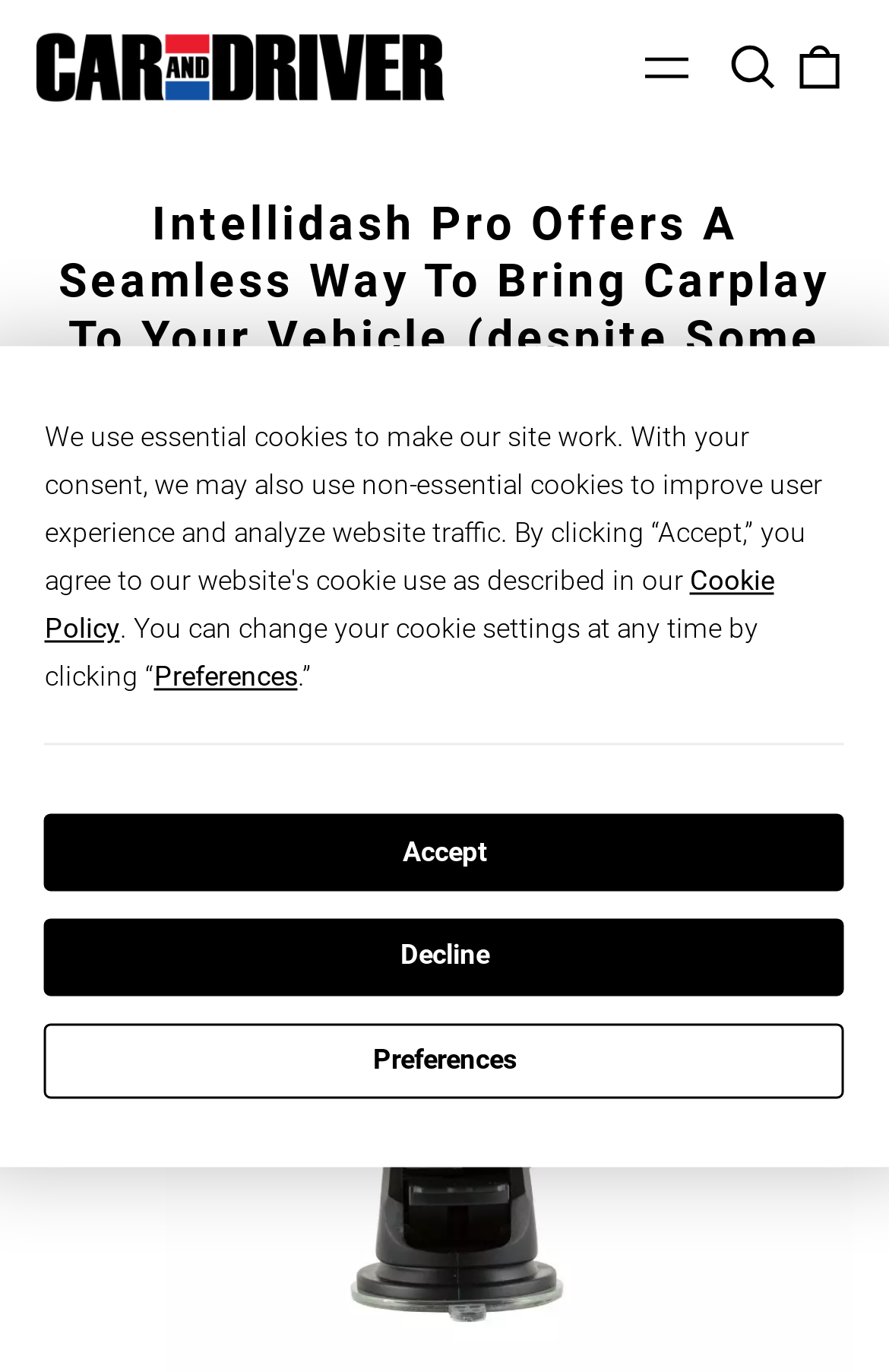What is the website's name?
Using the image as a reference, answer with just one word or a short phrase.

CAR AND DRIVER